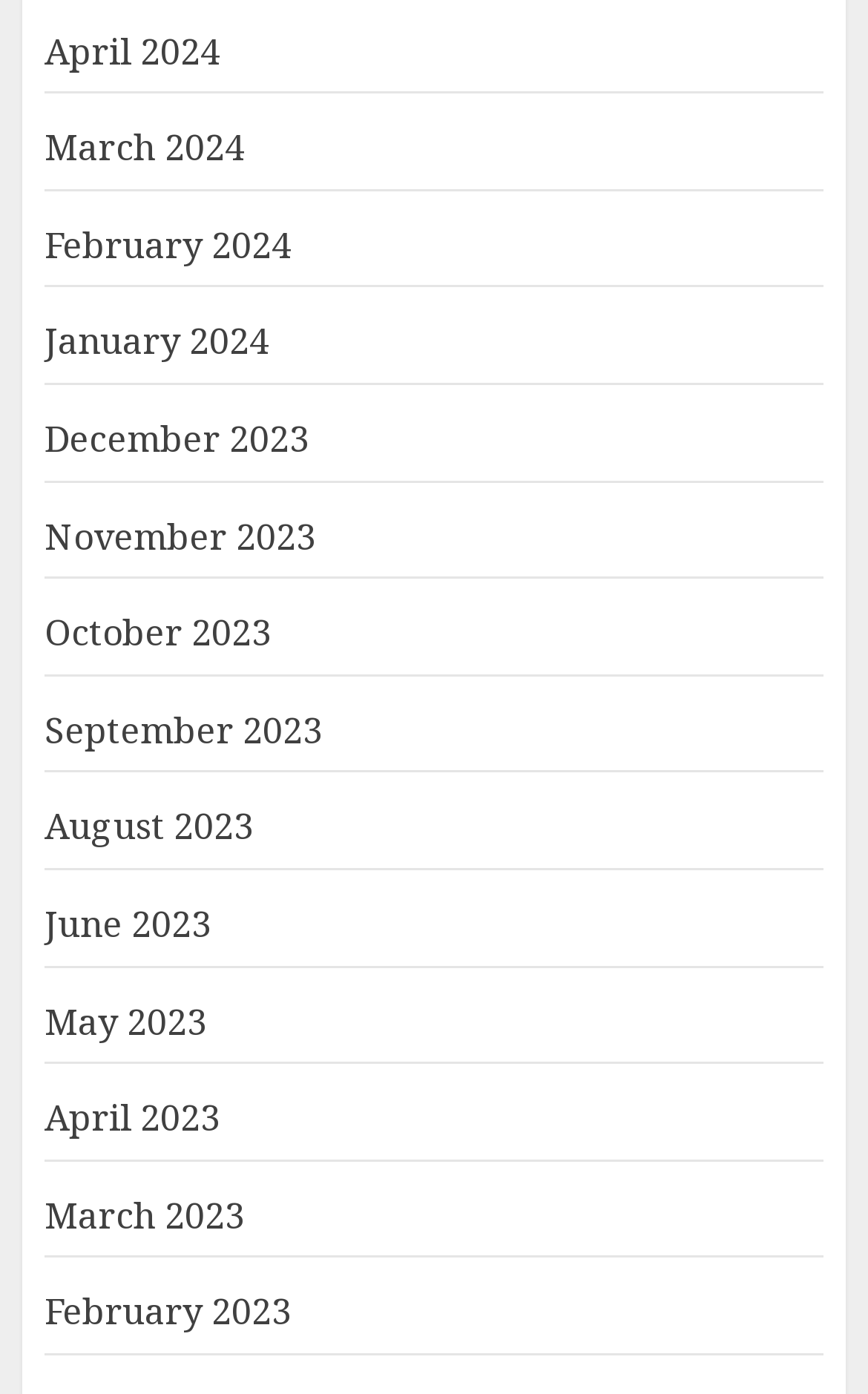Answer the following inquiry with a single word or phrase:
What is the earliest month listed?

February 2023